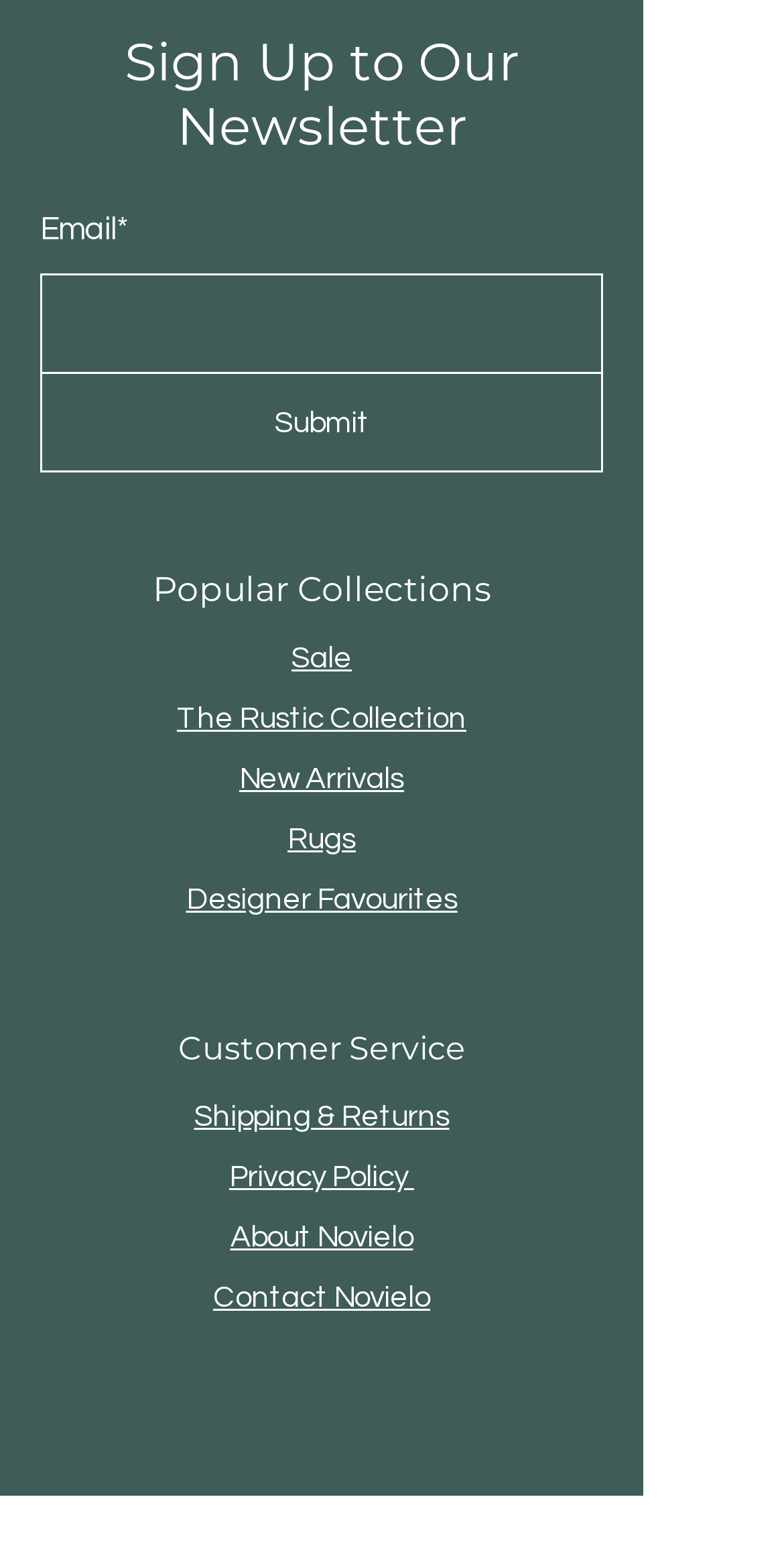Using the provided element description: "New Arrivals", determine the bounding box coordinates of the corresponding UI element in the screenshot.

[0.305, 0.493, 0.515, 0.512]